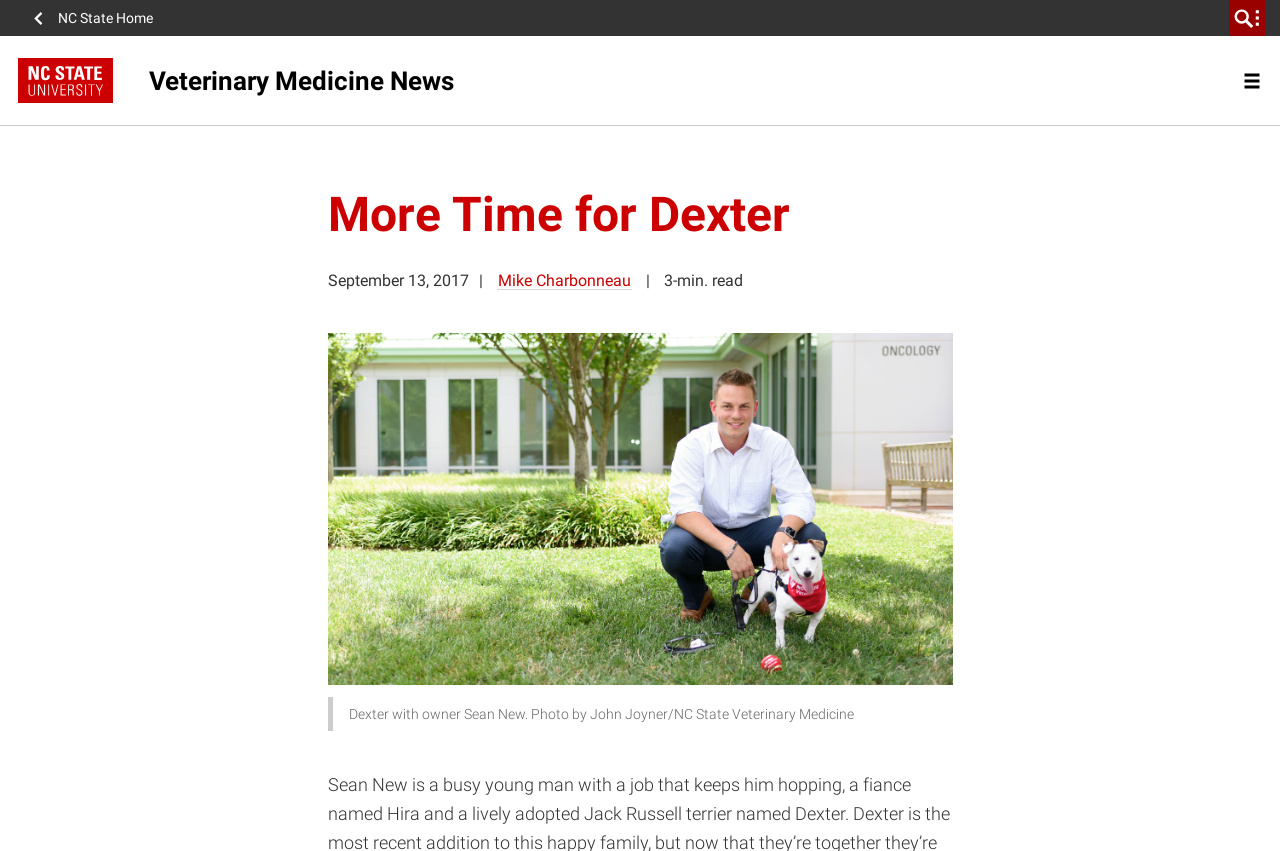Please locate the UI element described by "Veterinary Medicine News" and provide its bounding box coordinates.

[0.014, 0.068, 0.986, 0.121]